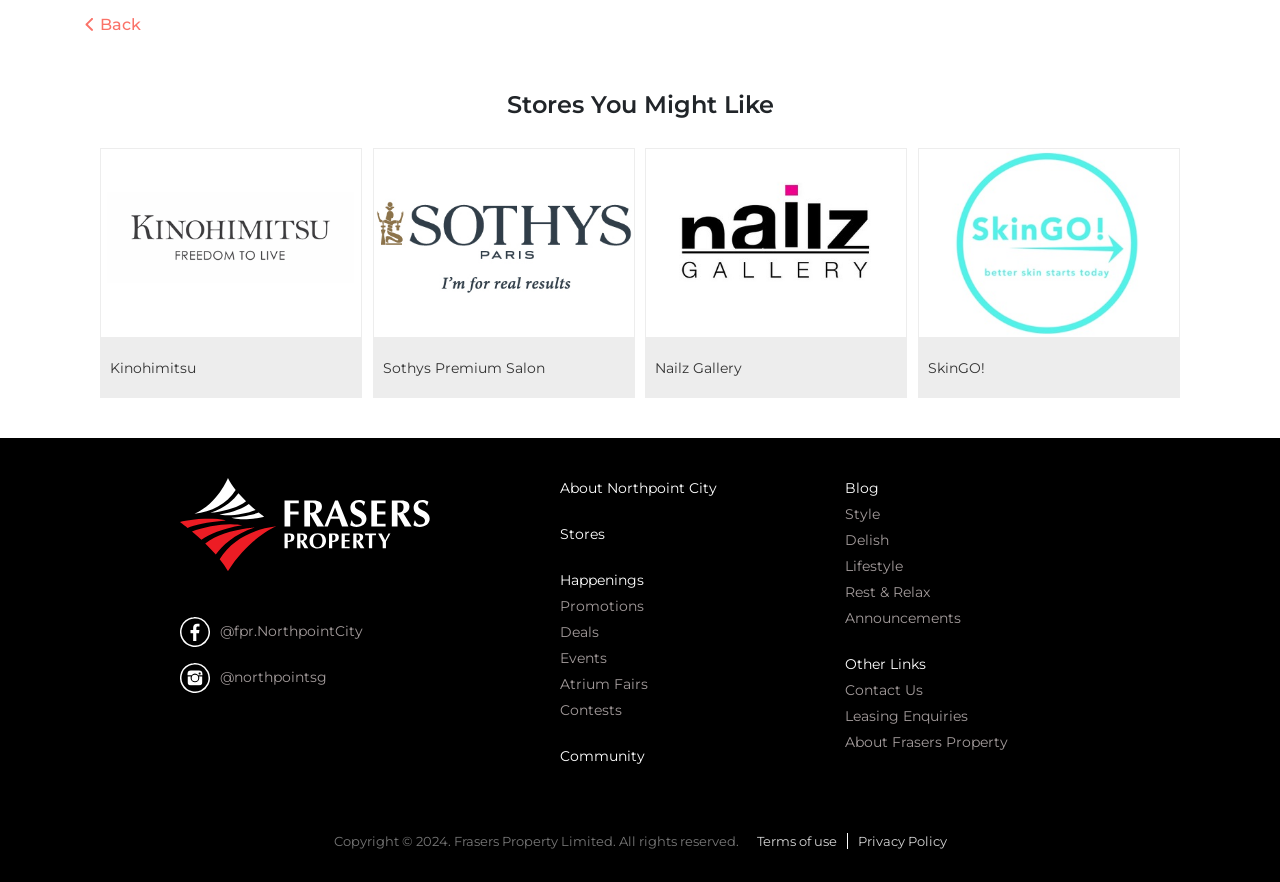Provide the bounding box coordinates for the UI element that is described by this text: "Kinohimitsu". The coordinates should be in the form of four float numbers between 0 and 1: [left, top, right, bottom].

[0.086, 0.406, 0.153, 0.427]